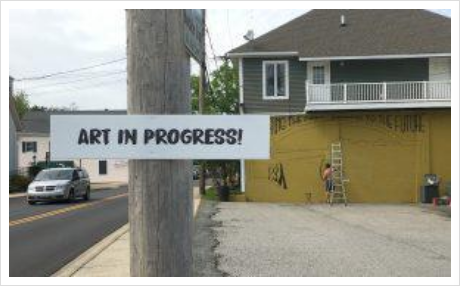Give a one-word or short phrase answer to the question: 
What is the sign attached to the wooden pole?

ART IN PROGRESS!